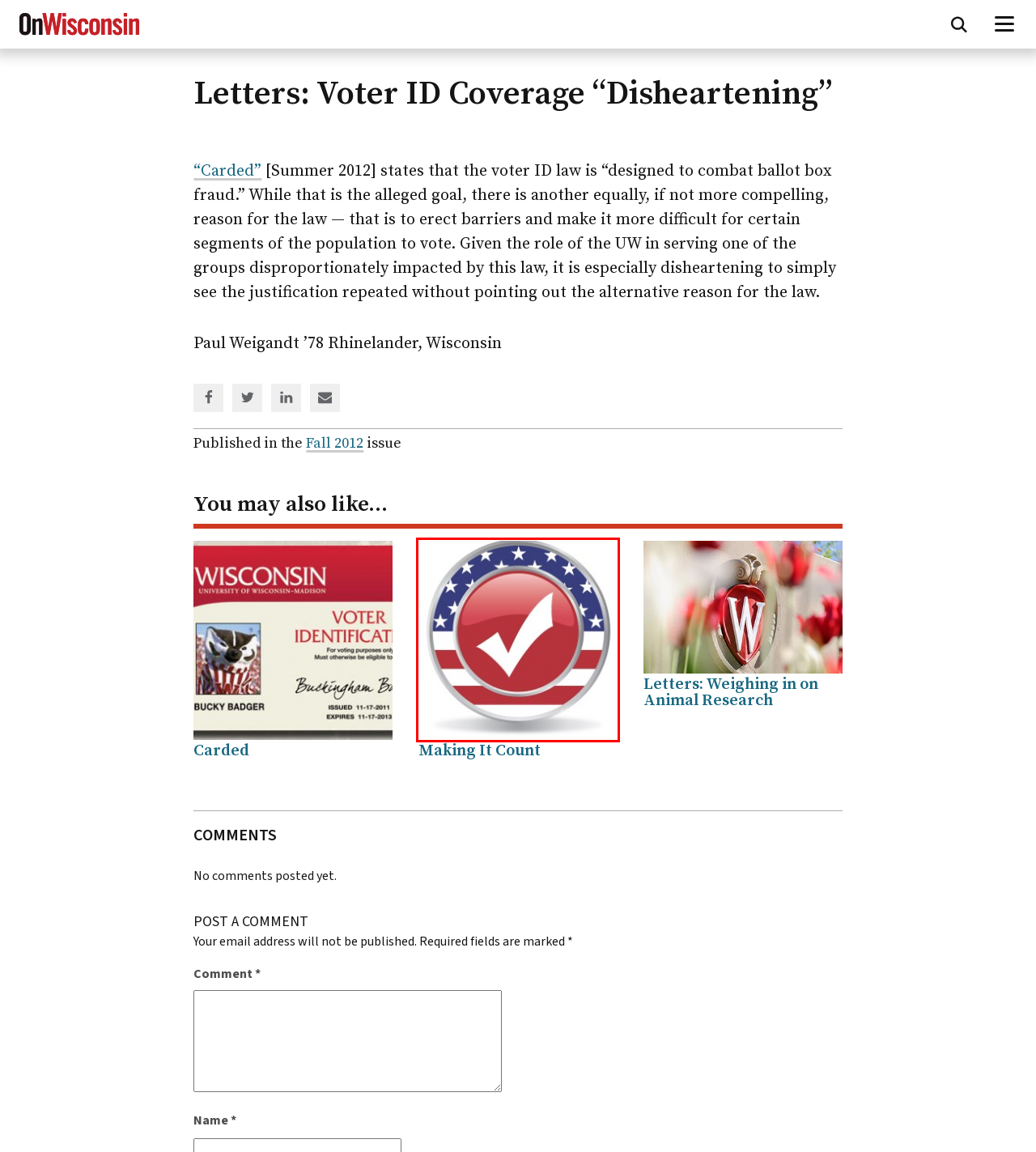Analyze the webpage screenshot with a red bounding box highlighting a UI element. Select the description that best matches the new webpage after clicking the highlighted element. Here are the options:
A. Books & Multimedia | On Wisconsin Magazine
B. Making It Count |  On Wisconsin Magazine
C. Wisconsin Alumni Association – Where Badgers Belong
D. Fall 2012 |  On Wisconsin Magazine
E. Alumni | On Wisconsin Magazine
F. Features | On Wisconsin Magazine
G. Carded |  On Wisconsin Magazine
H. Letters: Weighing in on Animal Research |  On Wisconsin Magazine

B